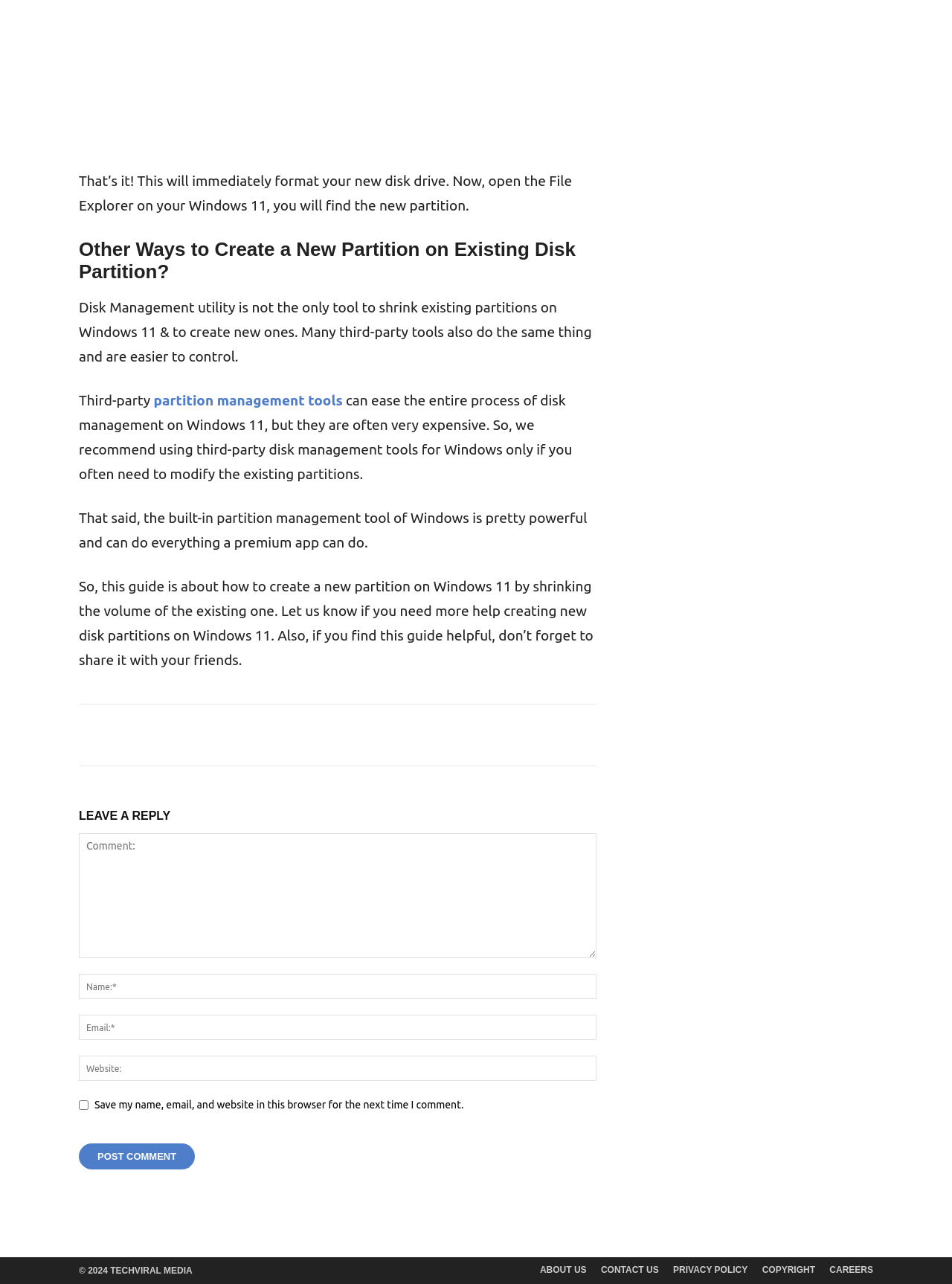Find the UI element described as: "name="url" placeholder="Website:"" and predict its bounding box coordinates. Ensure the coordinates are four float numbers between 0 and 1, [left, top, right, bottom].

[0.083, 0.822, 0.627, 0.842]